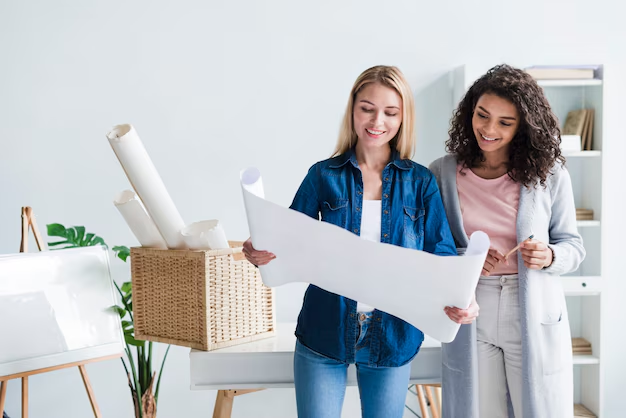What is the expression of the woman on the left?
Please give a detailed and elaborate answer to the question based on the image.

The woman on the left is looking at the document with an expression that conveys enthusiasm, indicating that she is excited or interested in the design plan or blueprint that she is reviewing.